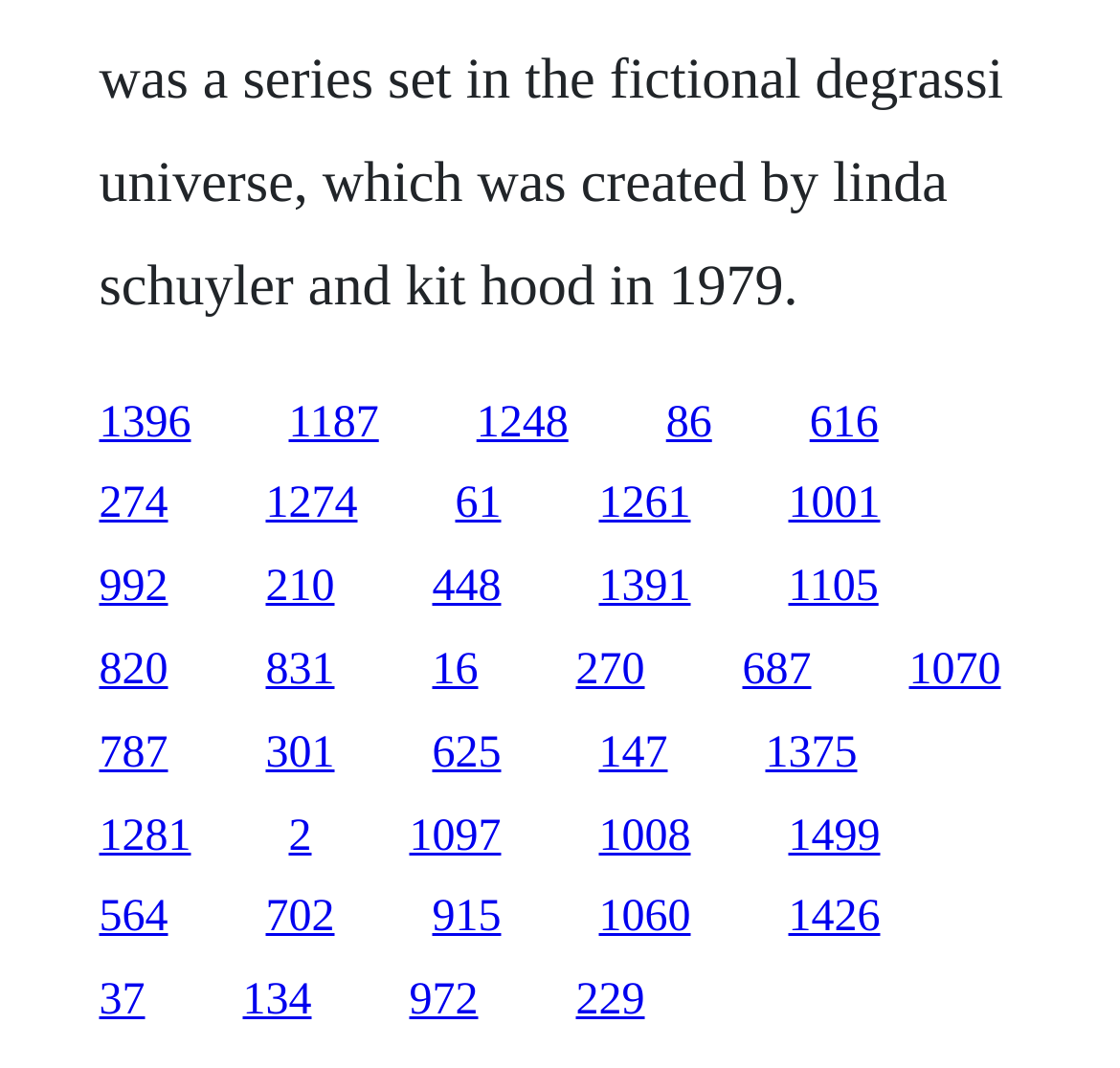Determine the bounding box for the UI element as described: "1008". The coordinates should be represented as four float numbers between 0 and 1, formatted as [left, top, right, bottom].

[0.535, 0.76, 0.617, 0.805]